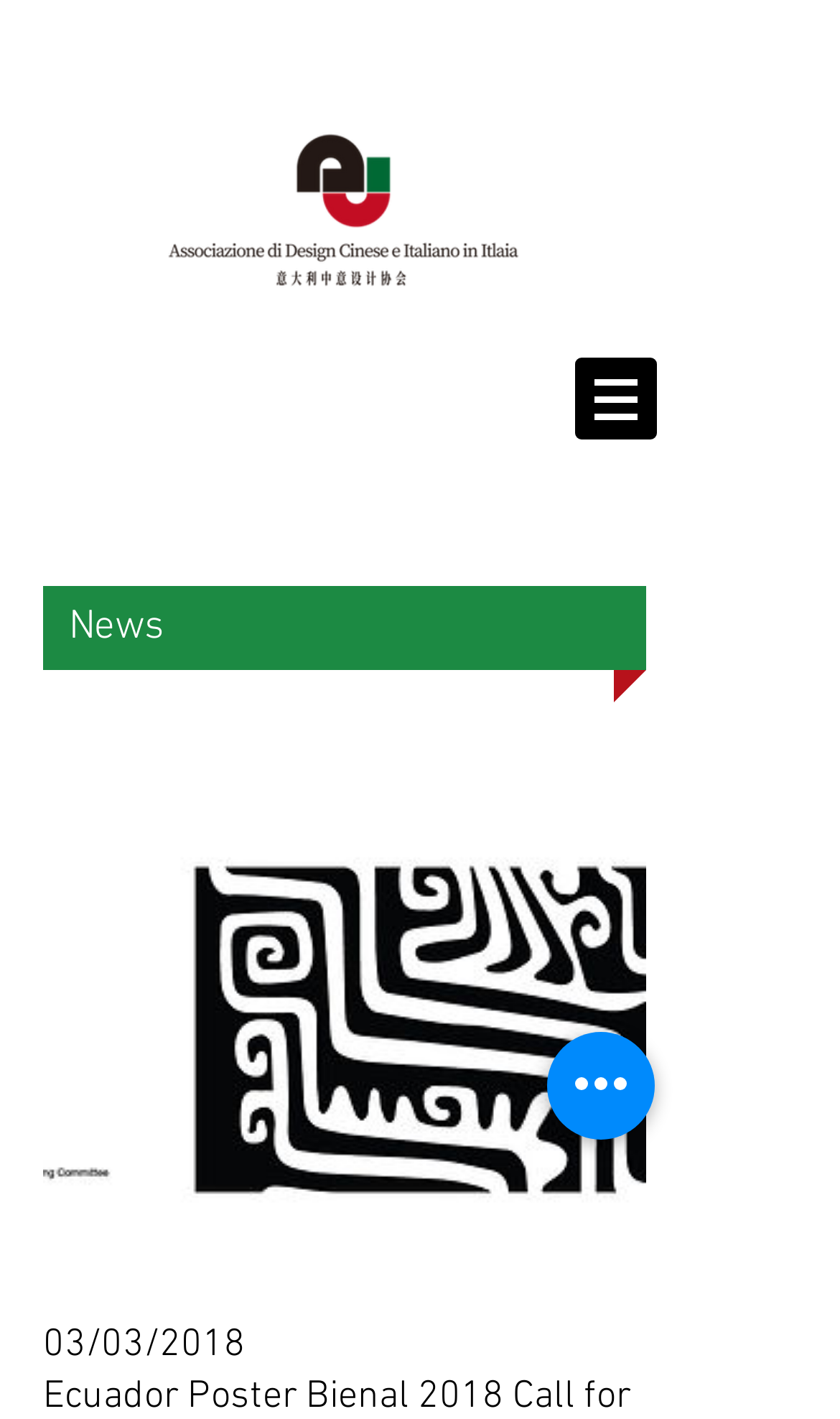Answer the question using only a single word or phrase: 
What is the text on the top-left corner of the webpage?

News